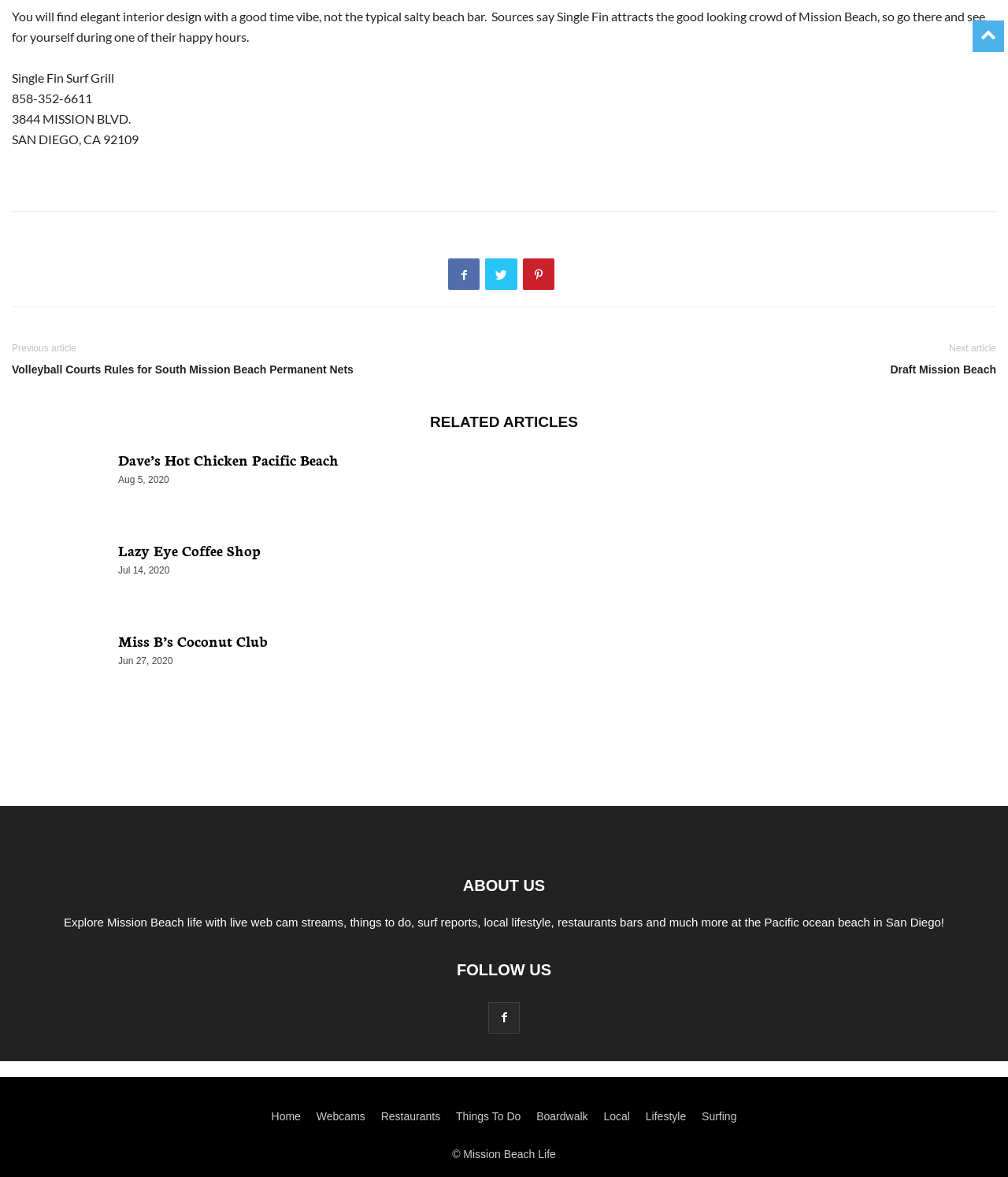Bounding box coordinates are given in the format (top-left x, top-left y, bottom-right x, bottom-right y). All values should be floating point numbers between 0 and 1. Provide the bounding box coordinate for the UI element described as: GeneTex 的创始科学家

None